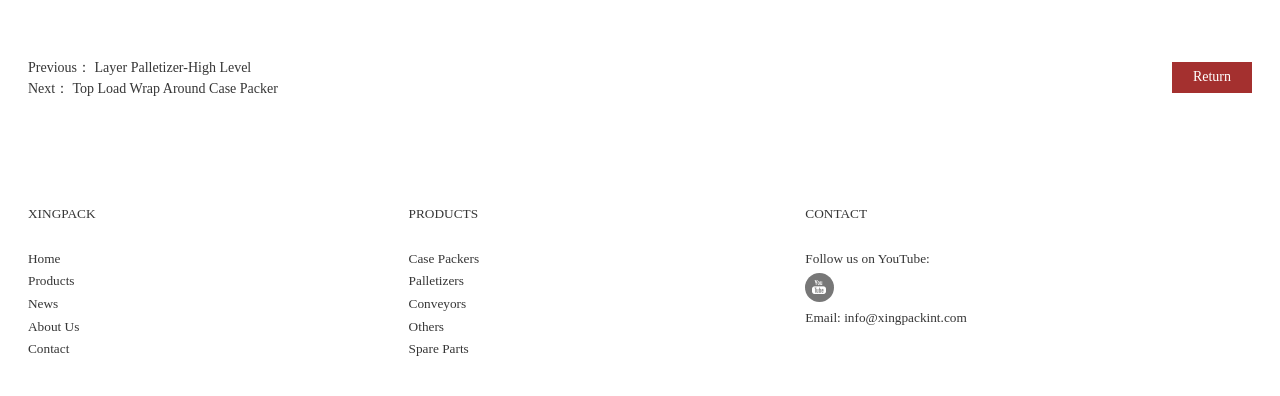Identify the bounding box for the described UI element. Provide the coordinates in (top-left x, top-left y, bottom-right x, bottom-right y) format with values ranging from 0 to 1: About Us

[0.022, 0.805, 0.062, 0.843]